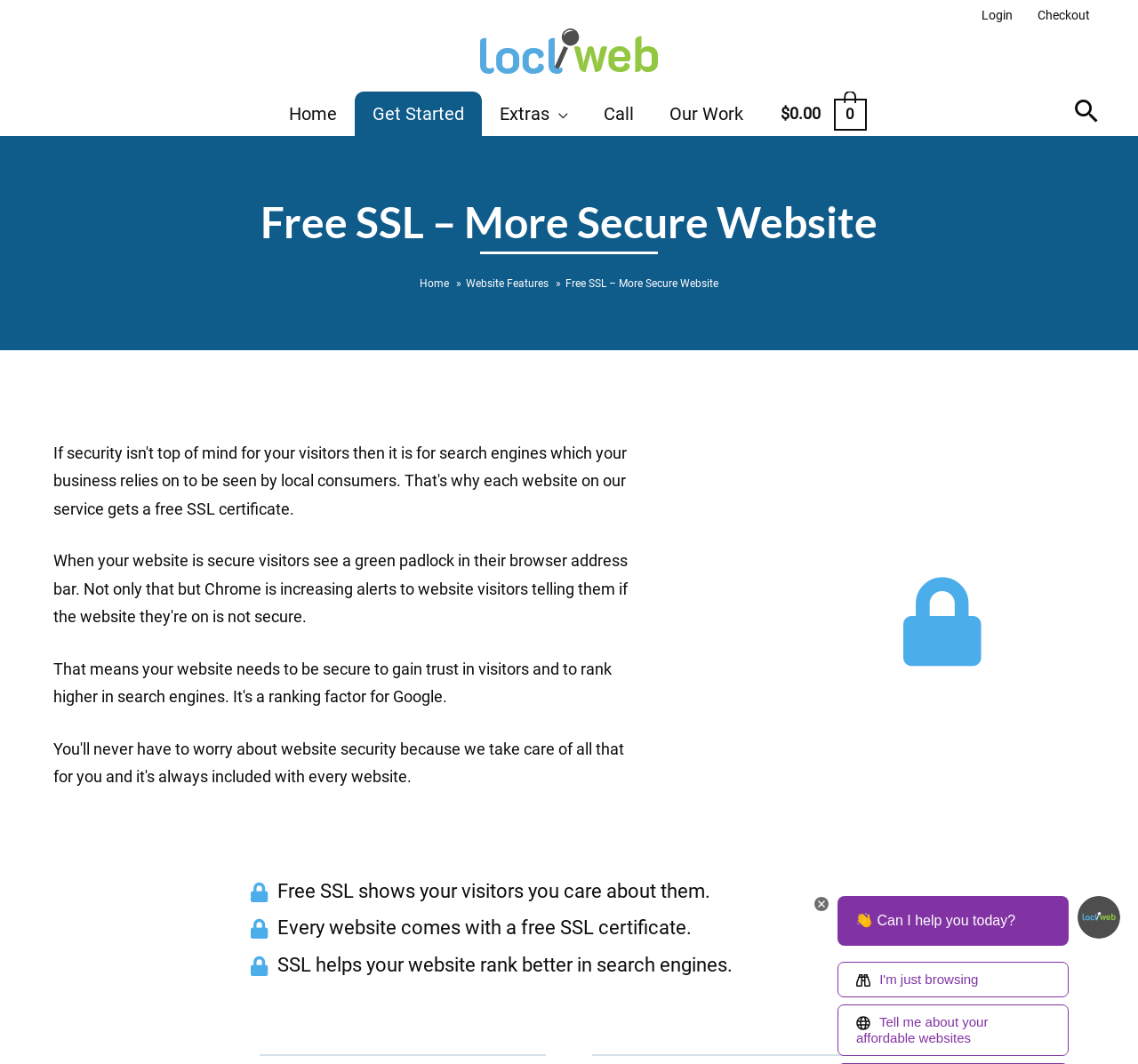What is the purpose of the free SSL certificate?
Using the information from the image, provide a comprehensive answer to the question.

I found the answer by reading the text 'Free SSL shows your visitors you care about them.' which explains the purpose of the free SSL certificate.